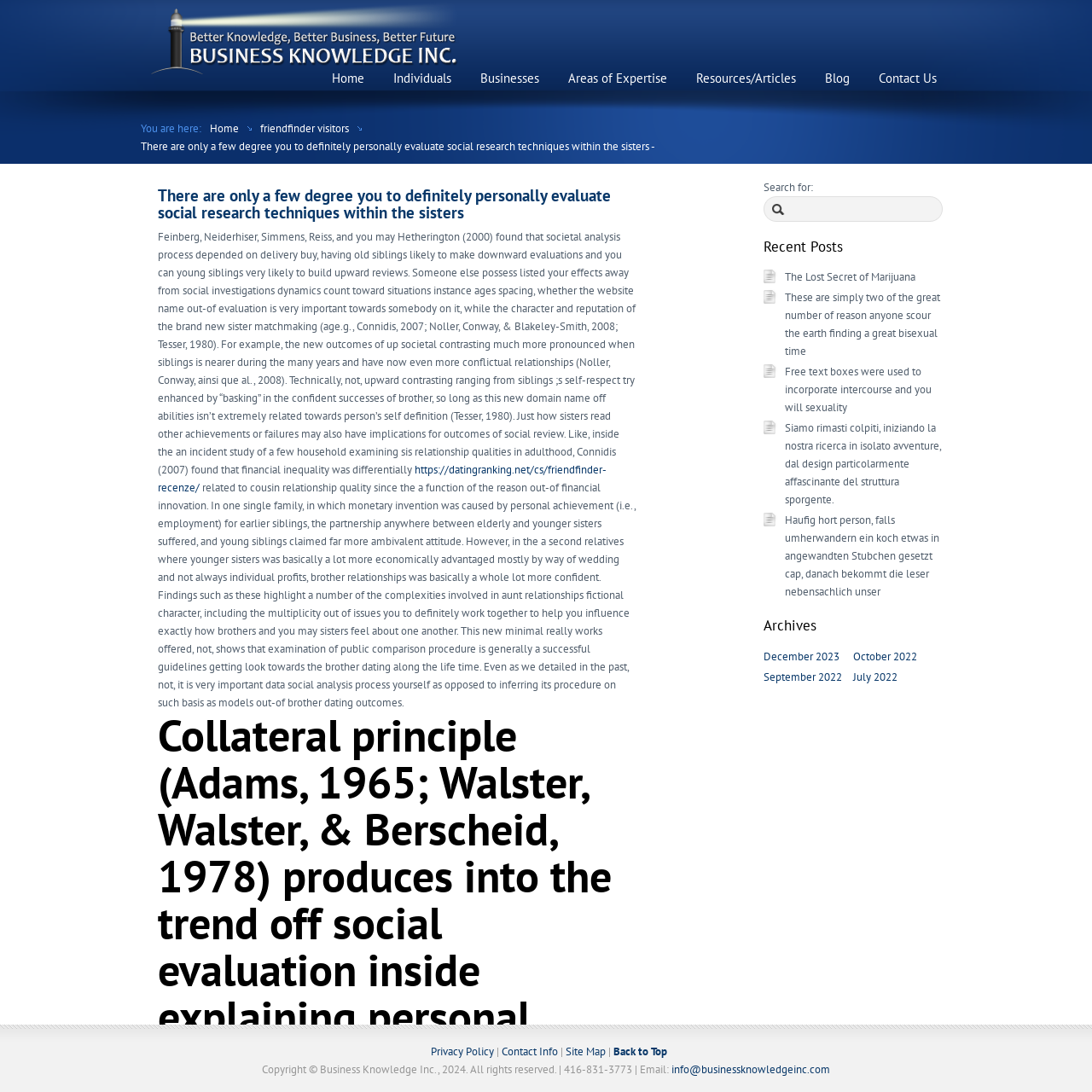Give the bounding box coordinates for the element described by: "September 2022".

[0.699, 0.613, 0.771, 0.627]